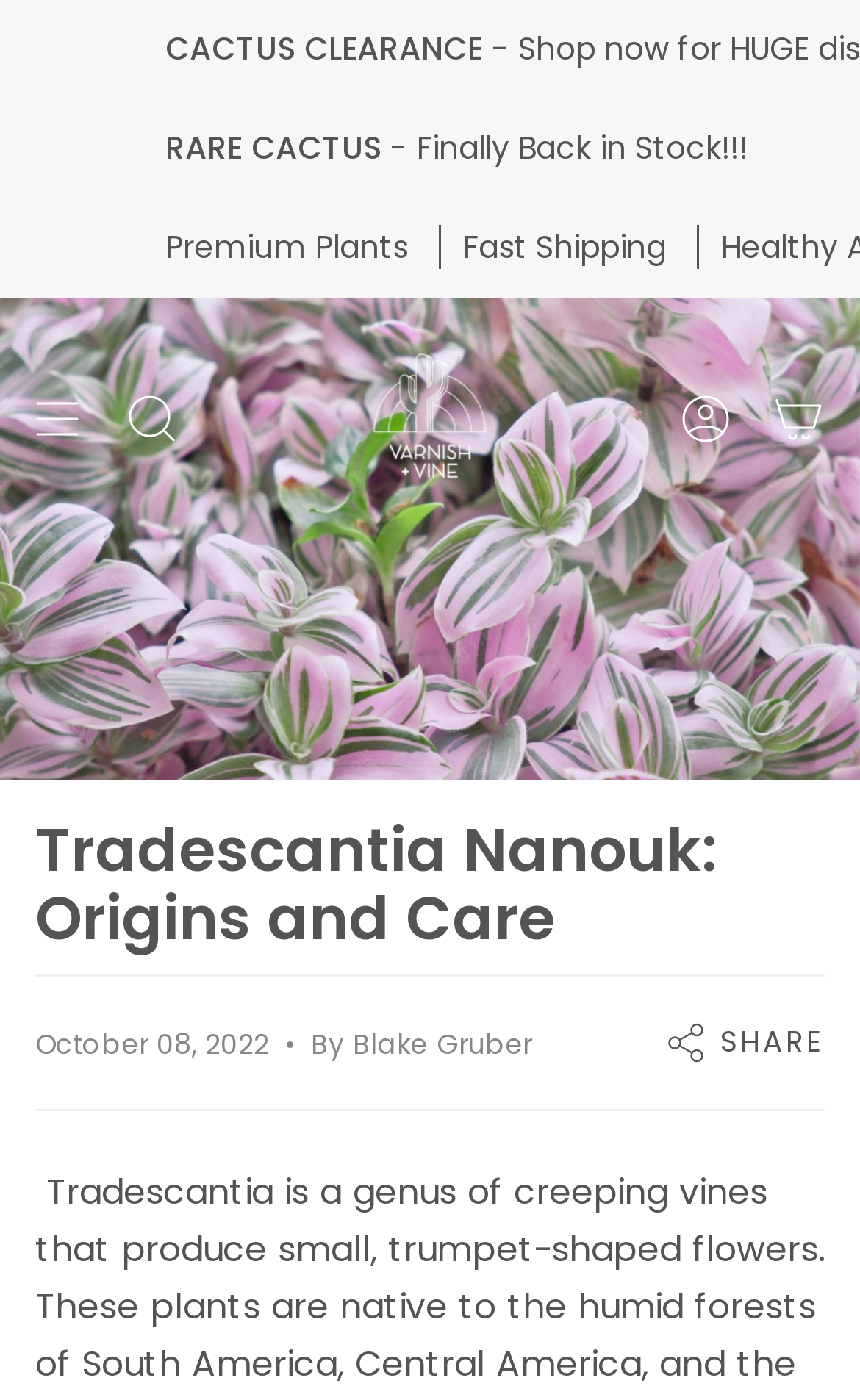Answer the question in one word or a short phrase:
How many links are in the top navigation bar?

3